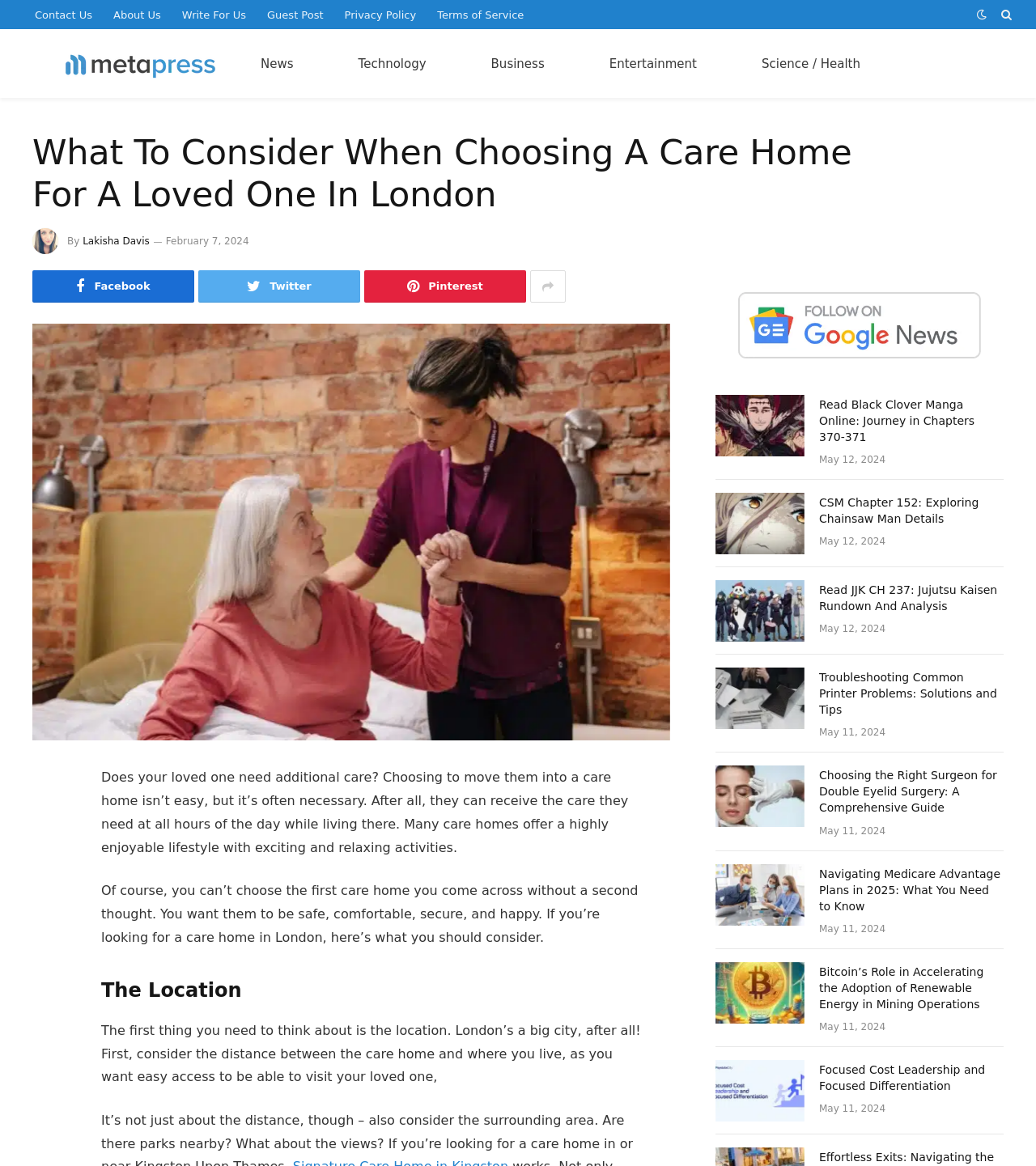Answer the question below with a single word or a brief phrase: 
Who is the author of the main article?

Lakisha Davis